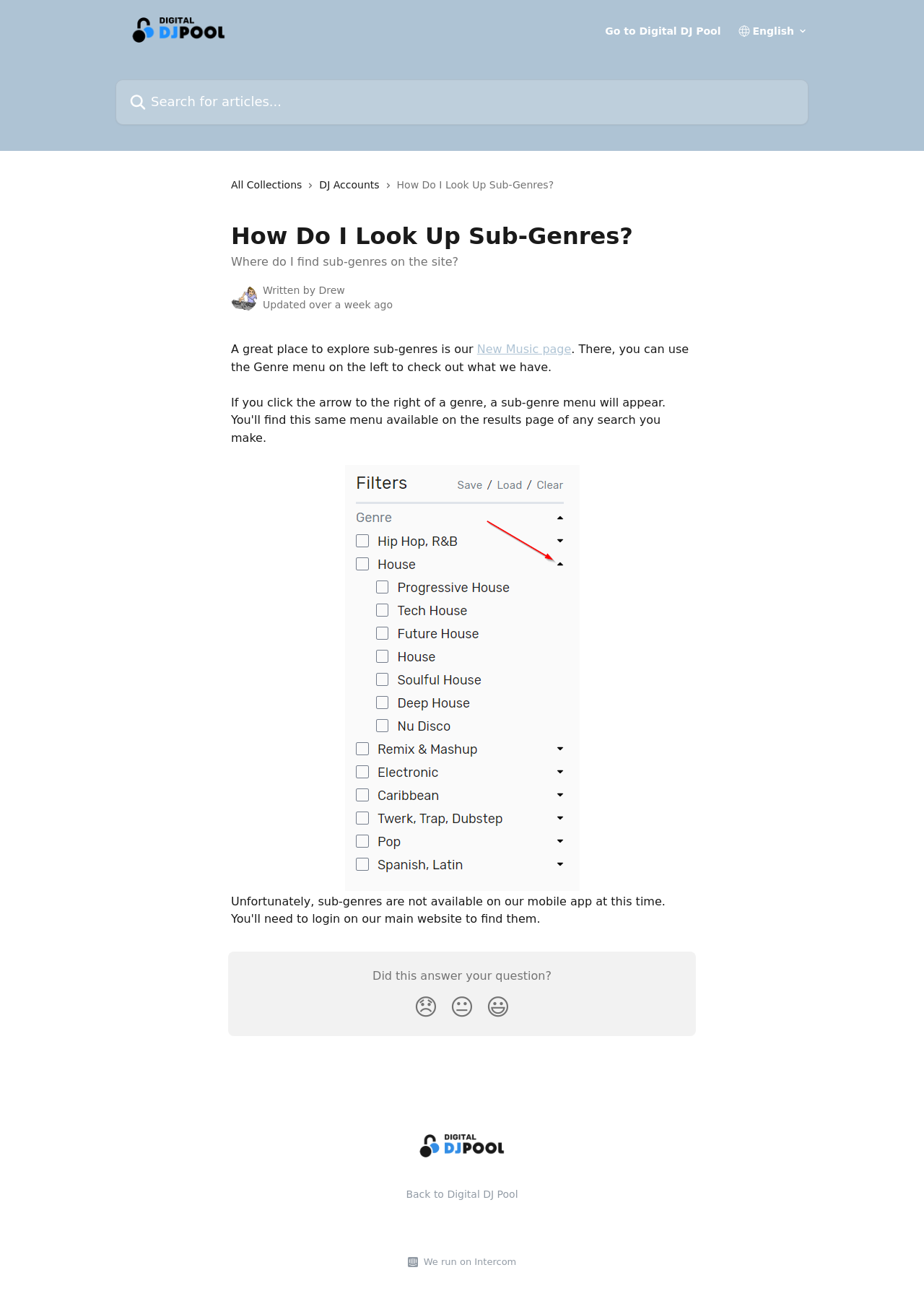Locate the bounding box coordinates of the element that should be clicked to fulfill the instruction: "Go to Digital DJ Pool".

[0.655, 0.02, 0.78, 0.028]